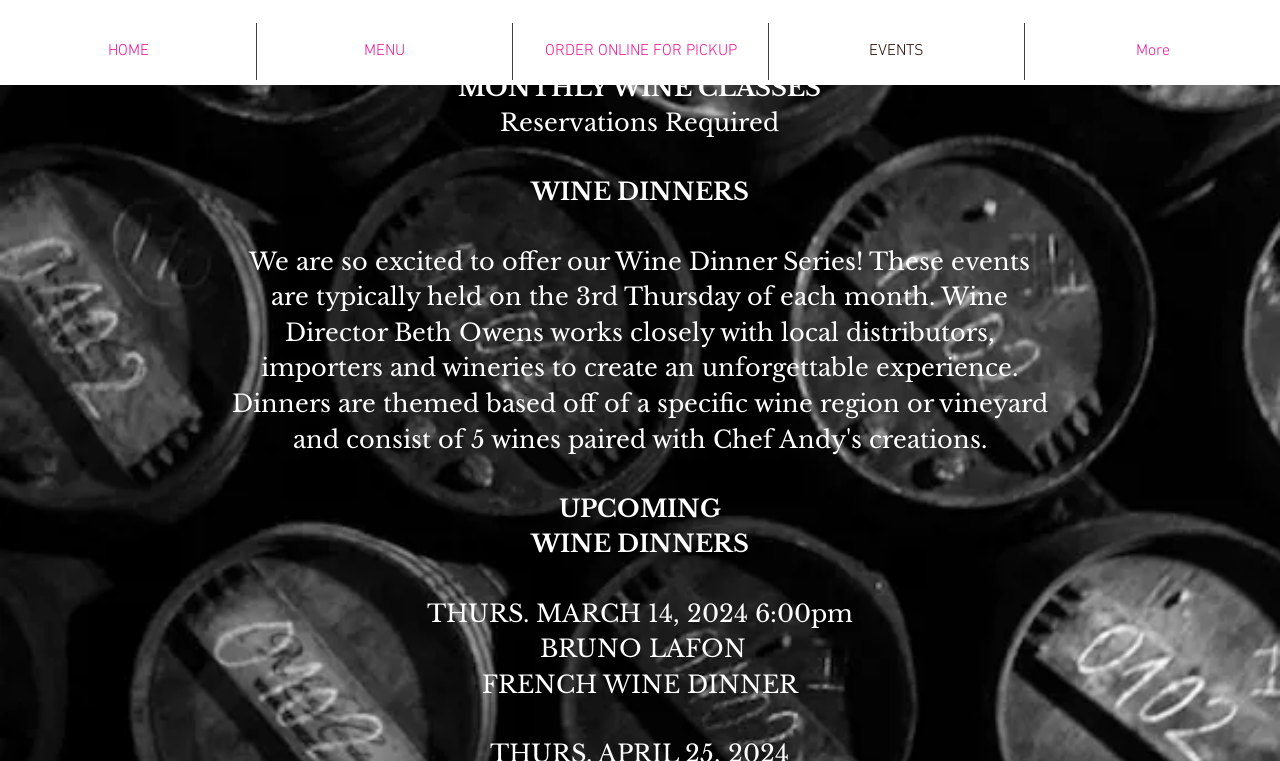Provide the bounding box coordinates of the HTML element this sentence describes: "ORDER ONLINE FOR PICKUP".

[0.401, 0.03, 0.6, 0.105]